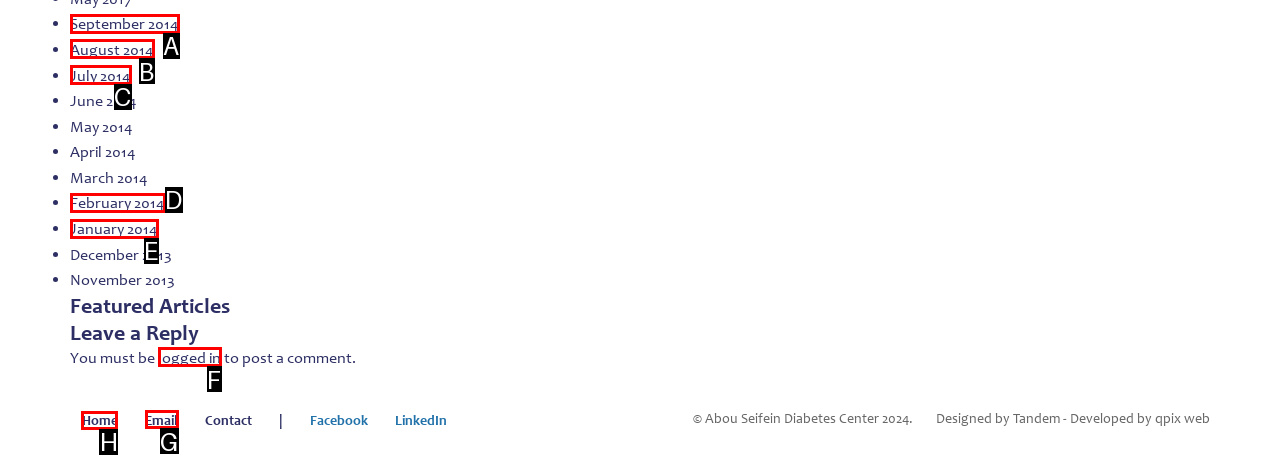To achieve the task: Go to home page, indicate the letter of the correct choice from the provided options.

H